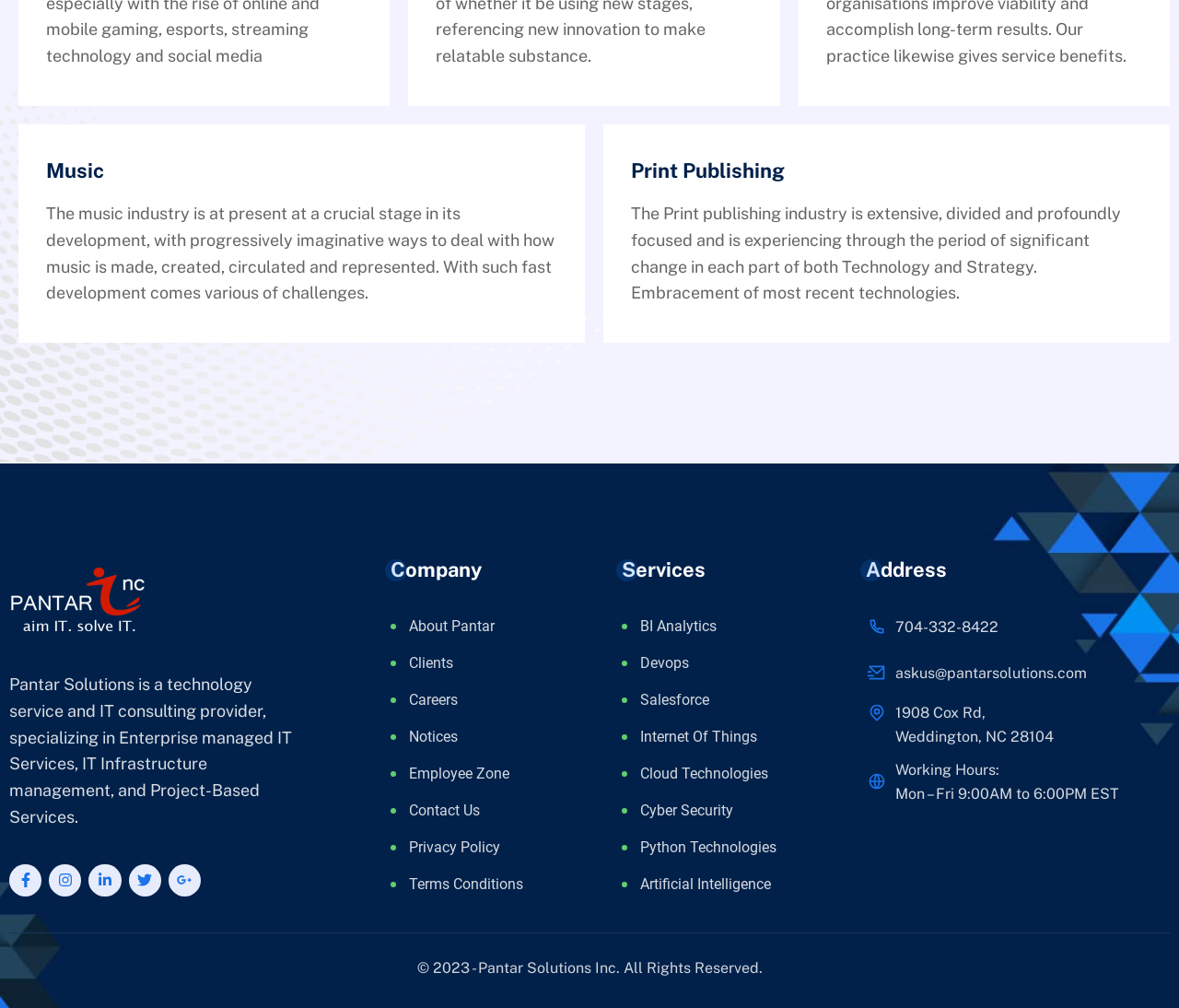Locate the bounding box coordinates of the element that needs to be clicked to carry out the instruction: "Learn about BI Analytics". The coordinates should be given as four float numbers ranging from 0 to 1, i.e., [left, top, right, bottom].

[0.527, 0.61, 0.703, 0.646]